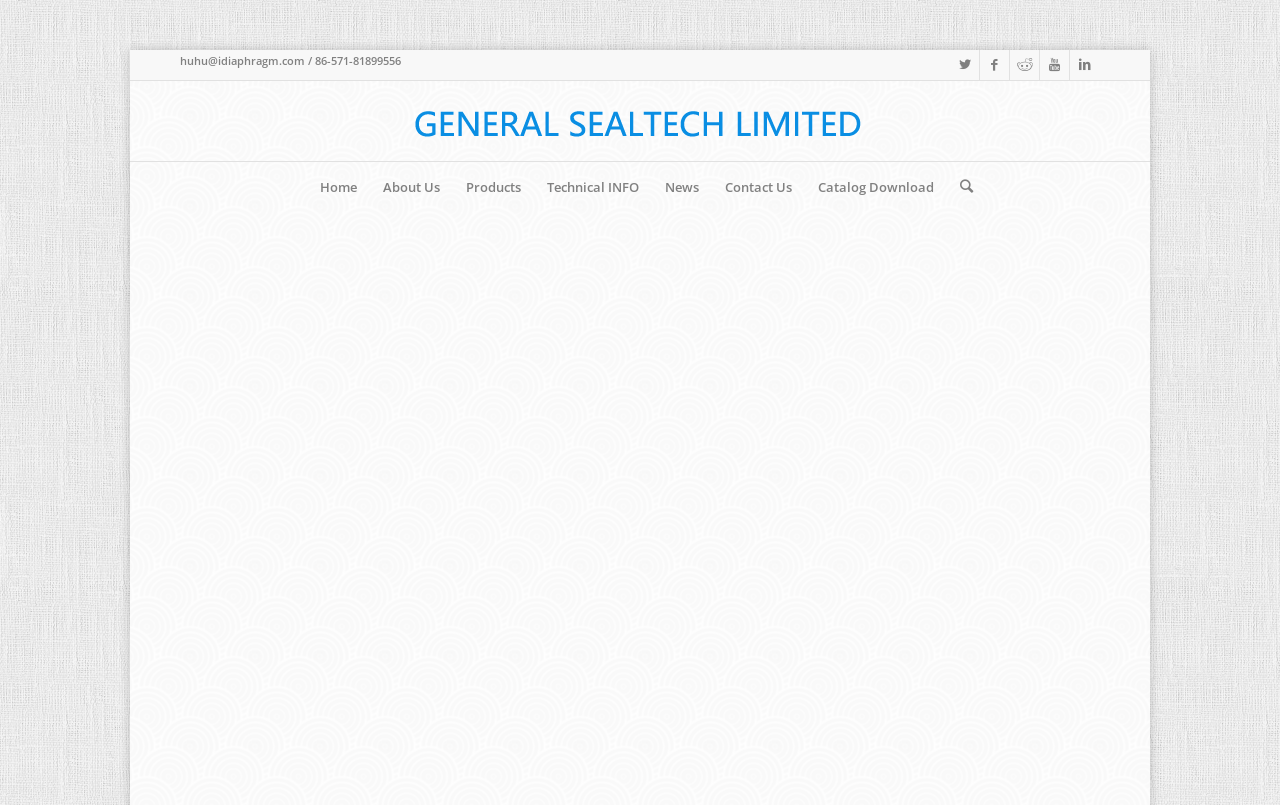Please determine the bounding box coordinates of the element's region to click in order to carry out the following instruction: "View the company's Facebook page". The coordinates should be four float numbers between 0 and 1, i.e., [left, top, right, bottom].

None